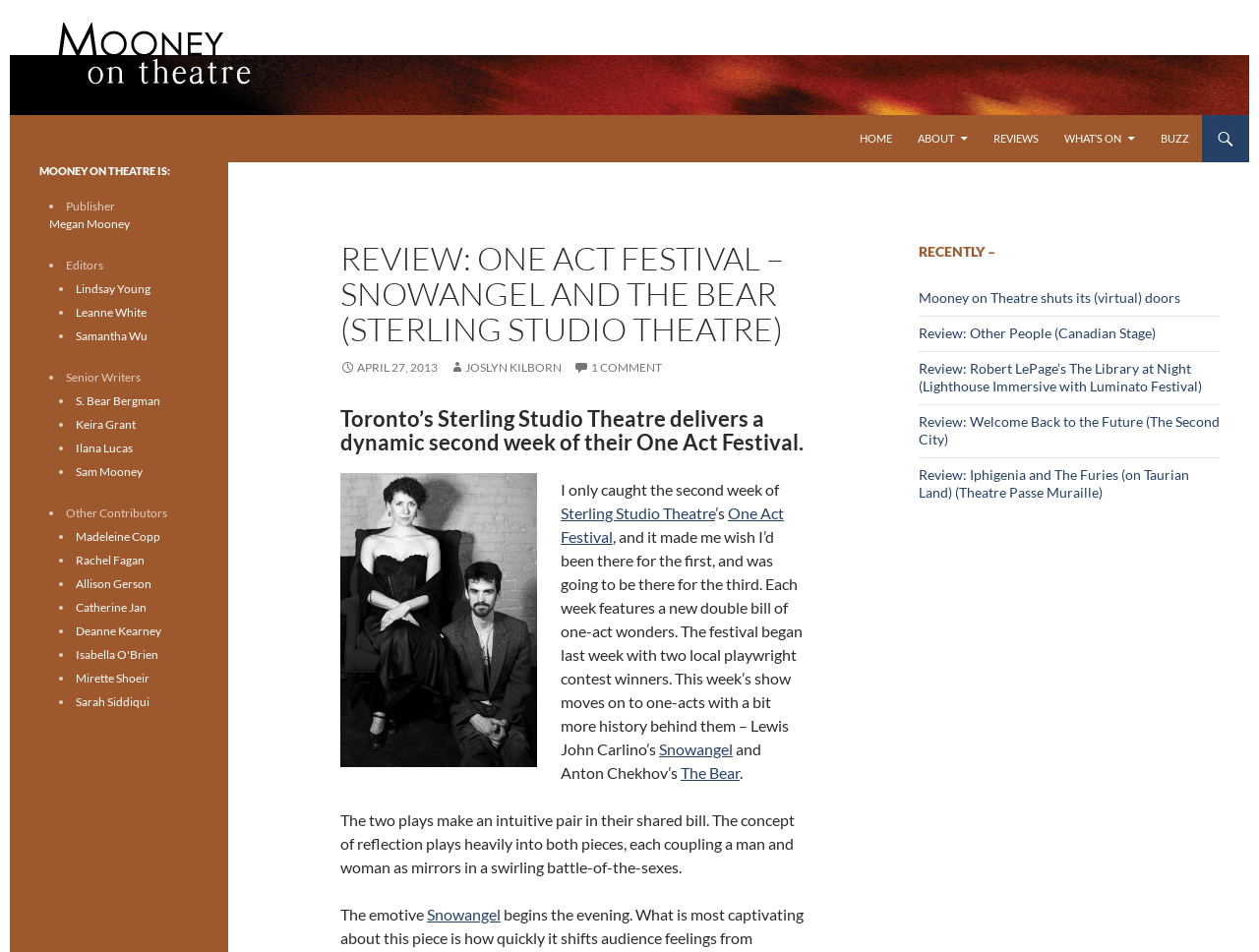Determine the bounding box coordinates for the region that must be clicked to execute the following instruction: "See all recent posts".

None